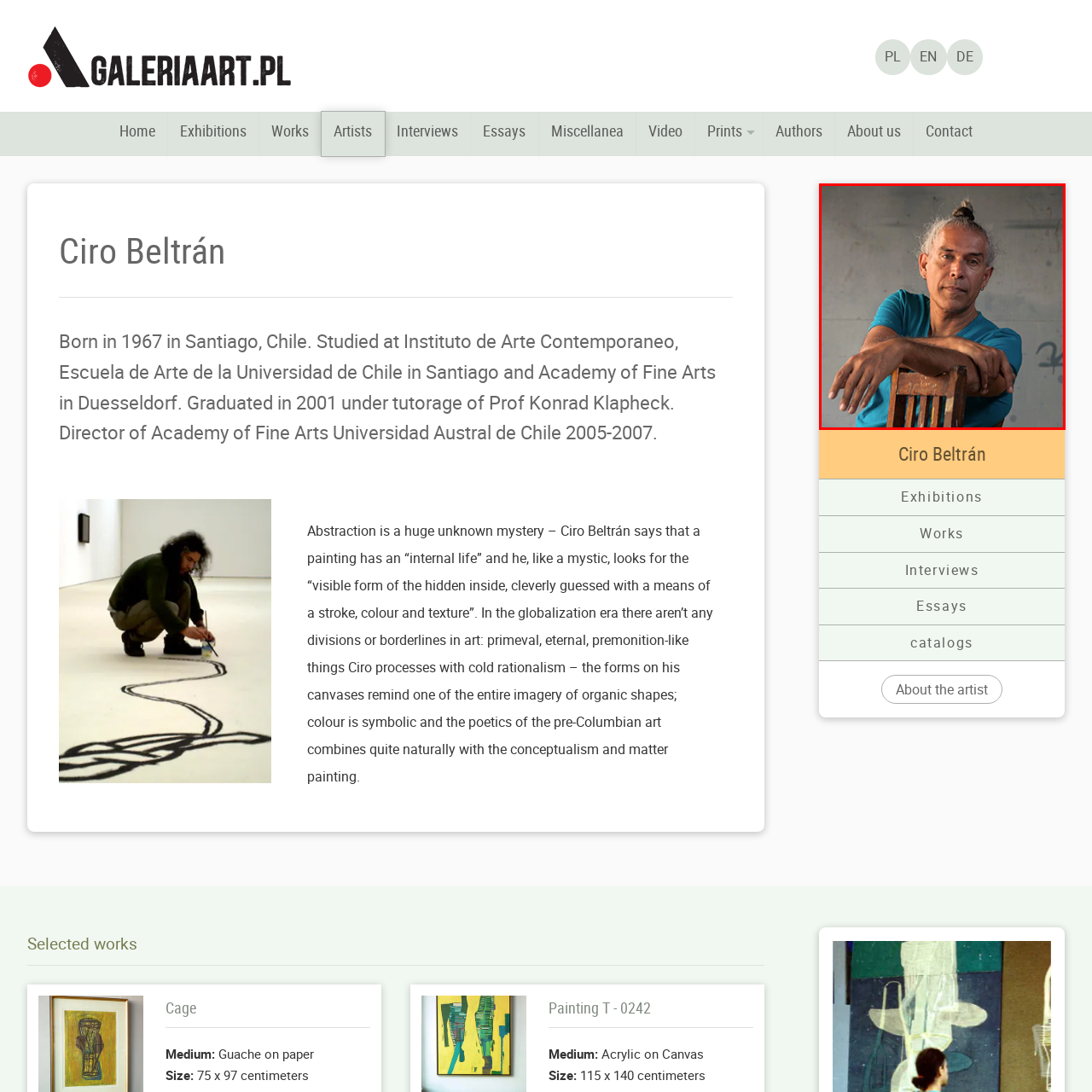What is the focus of Beltrán's artistic philosophy?
Look closely at the portion of the image highlighted by the red bounding box and provide a comprehensive answer to the question.

According to the caption, Beltrán's artistic philosophy emphasizes a global perspective on art, transcending traditional boundaries, which is mentioned in the third paragraph of the description.